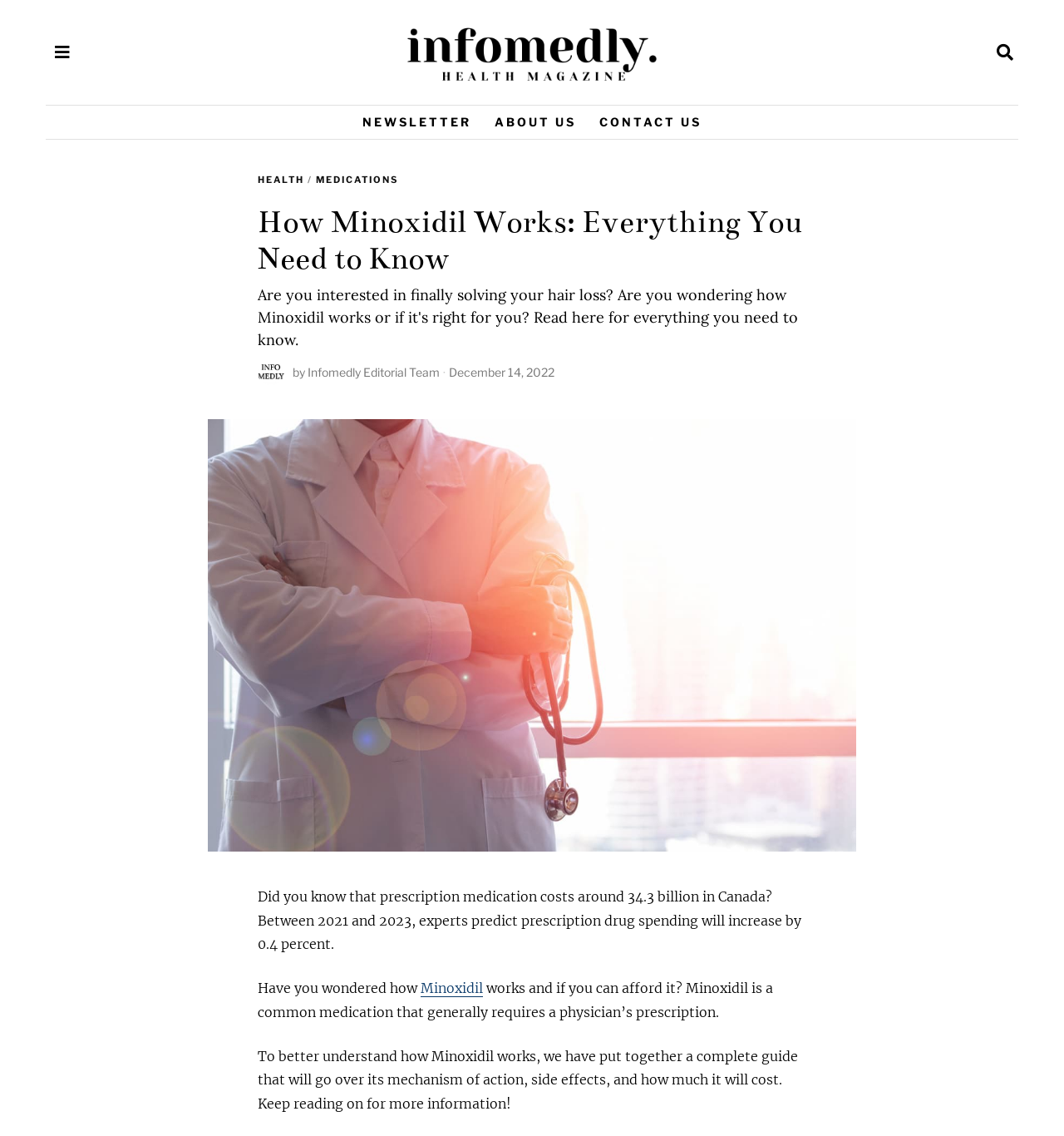What is the cost of prescription medication in Canada?
Using the image, respond with a single word or phrase.

34.3 billion